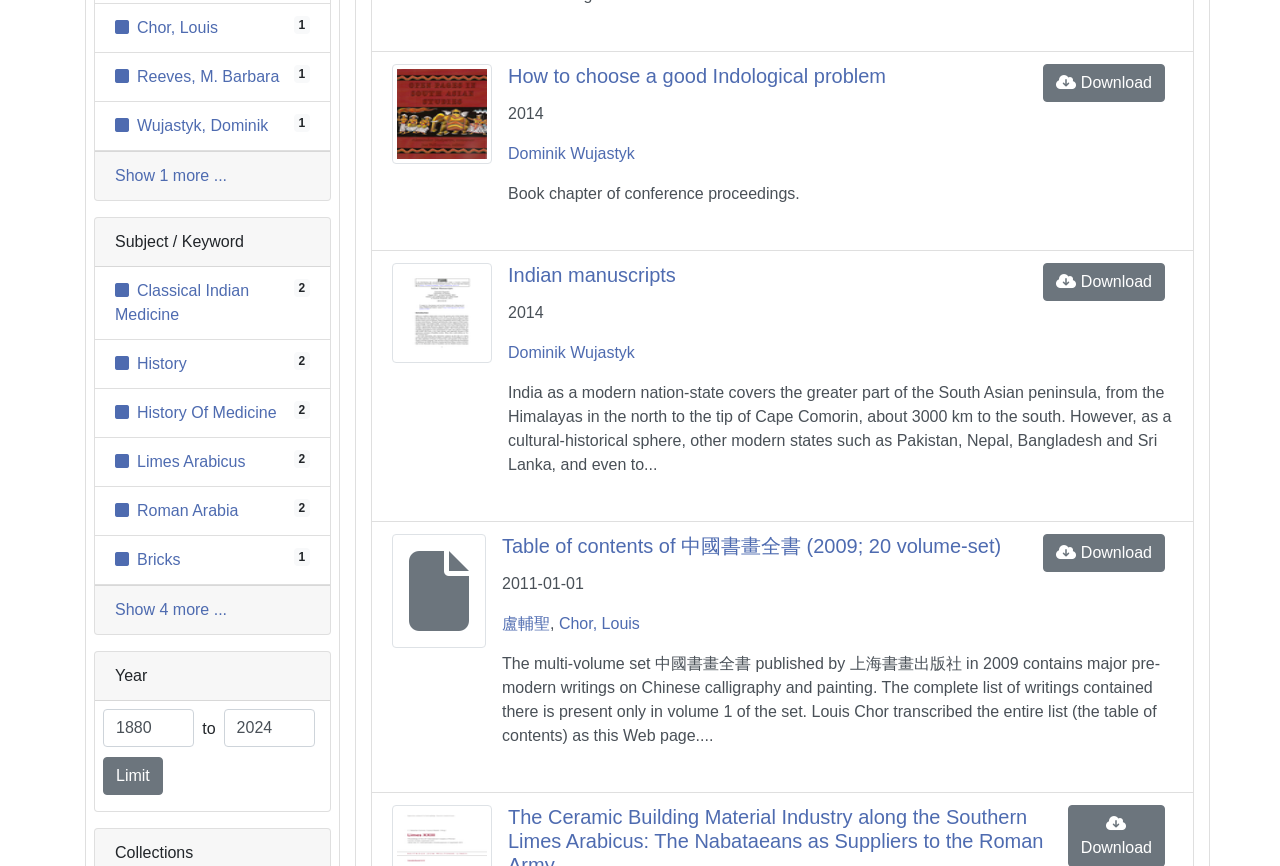From the webpage screenshot, predict the bounding box coordinates (top-left x, top-left y, bottom-right x, bottom-right y) for the UI element described here: Download

[0.815, 0.617, 0.91, 0.661]